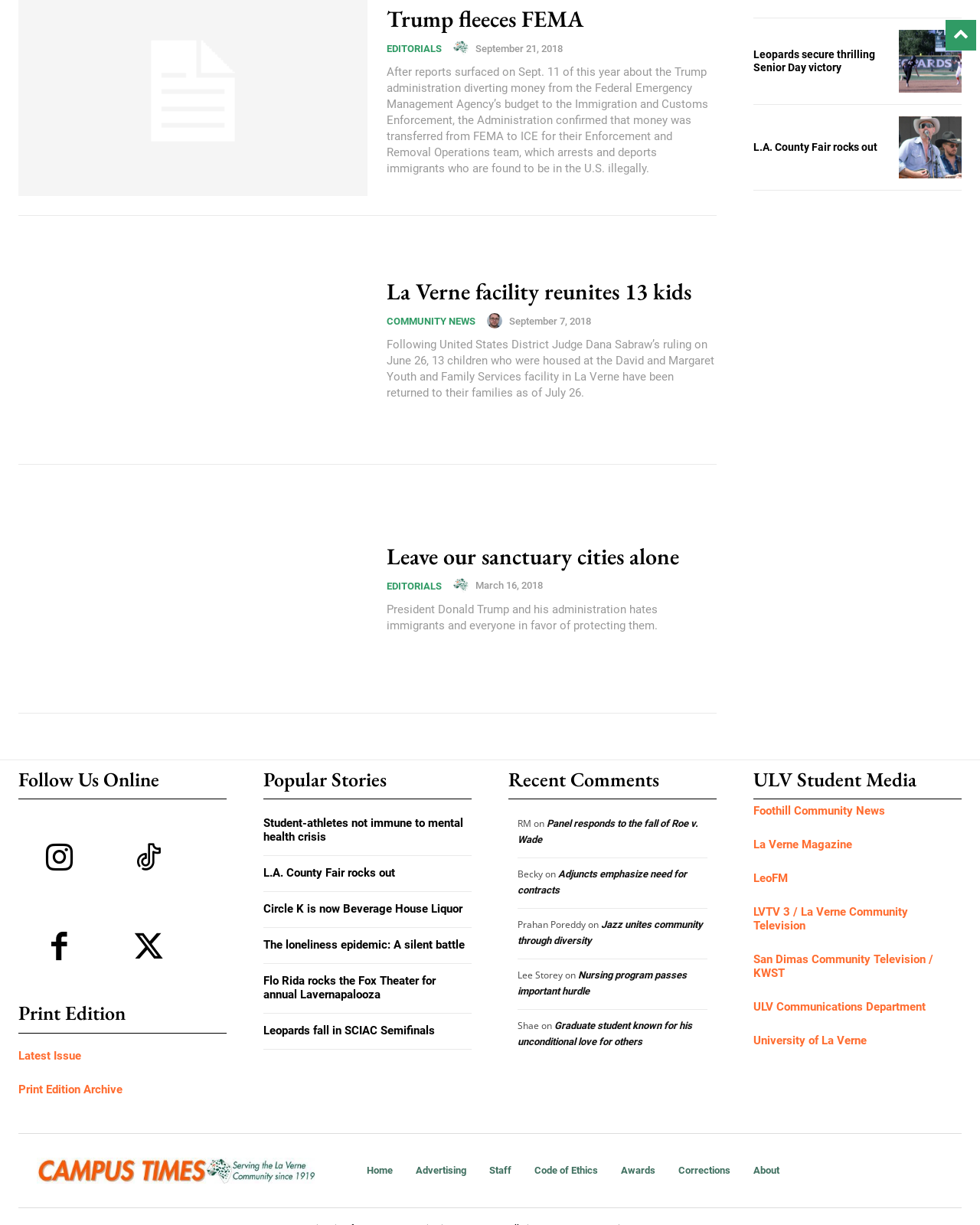What is the name of the university?
Use the information from the screenshot to give a comprehensive response to the question.

I inferred the name of the university from the context of the webpage, which appears to be a university news website, and the mention of 'ULV' in various sections, which likely stands for University of La Verne.